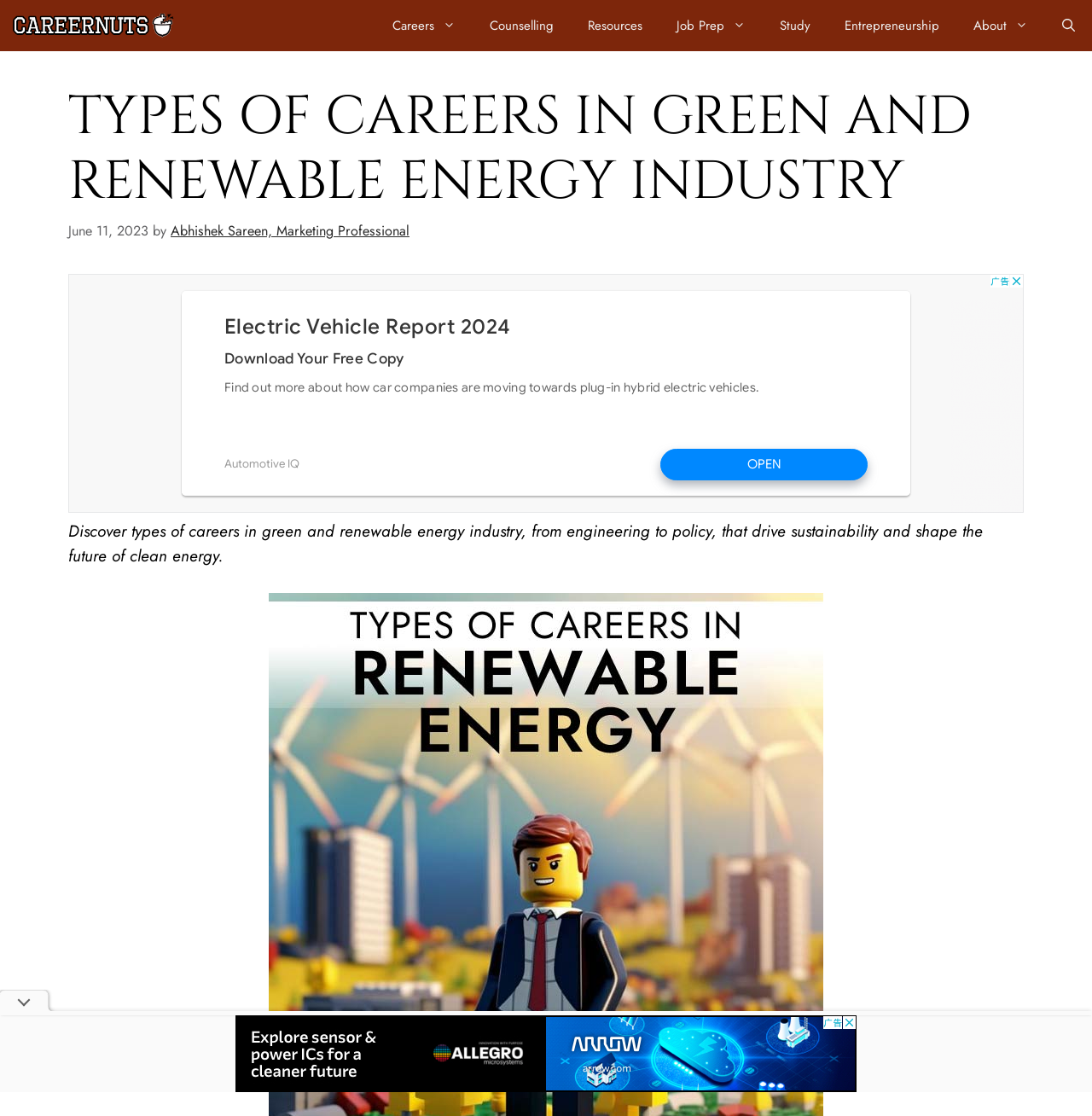Specify the bounding box coordinates of the area to click in order to follow the given instruction: "Open Search Bar."

[0.957, 0.0, 1.0, 0.046]